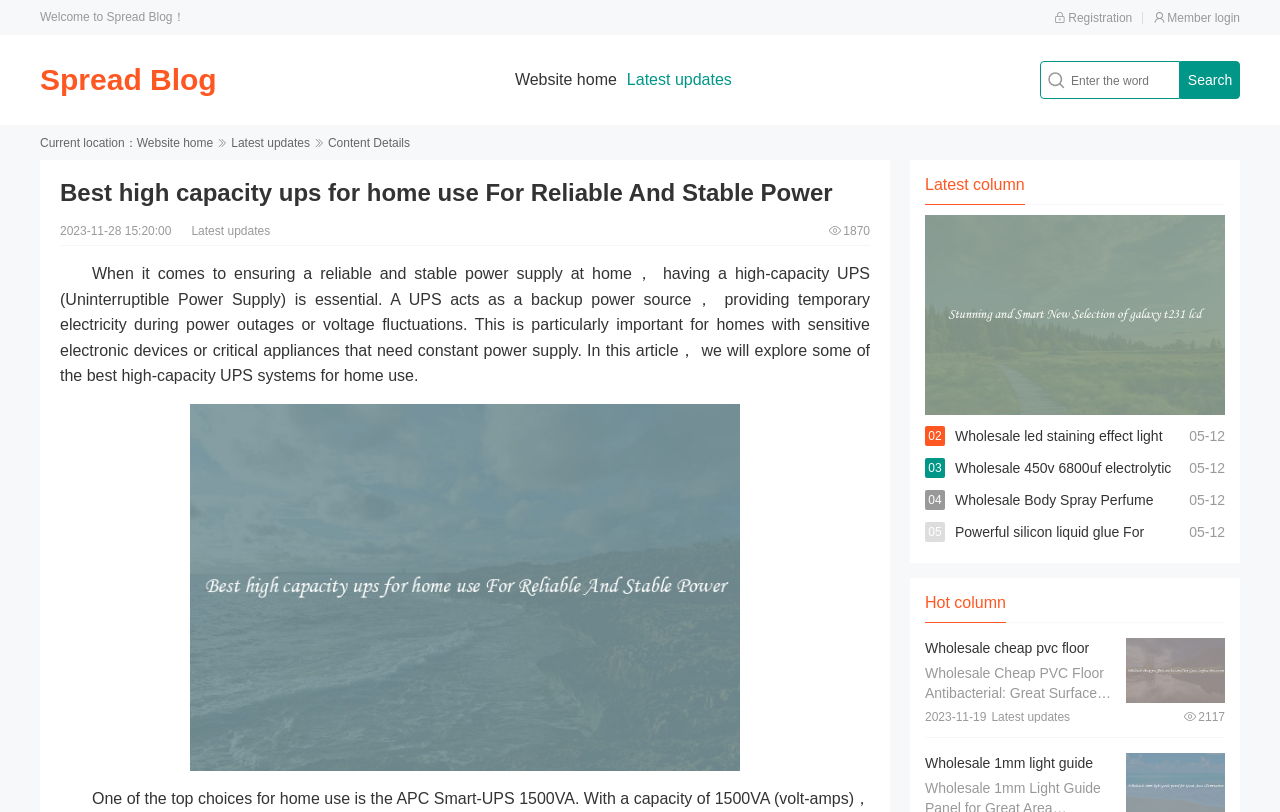Look at the image and write a detailed answer to the question: 
What is the category of the 'Wholesale led staining effect light' link?

The webpage categorizes the 'Wholesale led staining effect light' link under 'Stage Lighting Requirements', as indicated by the text 'Wholesale led staining effect light That Meets Stage Lighting Requirements'.